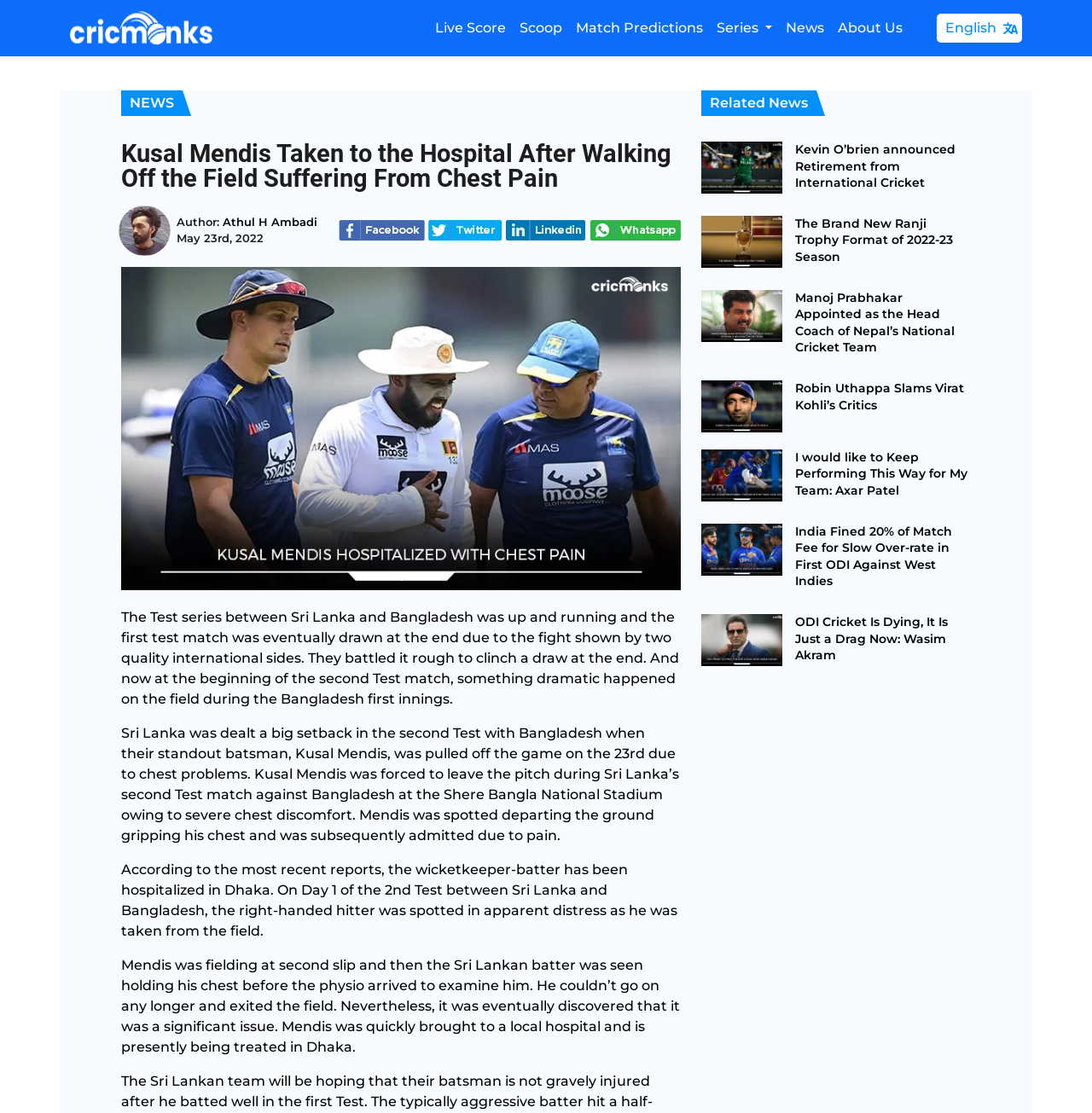Identify the bounding box coordinates of the clickable region necessary to fulfill the following instruction: "Read the news about Kusal Mendis". The bounding box coordinates should be four float numbers between 0 and 1, i.e., [left, top, right, bottom].

[0.111, 0.127, 0.623, 0.171]